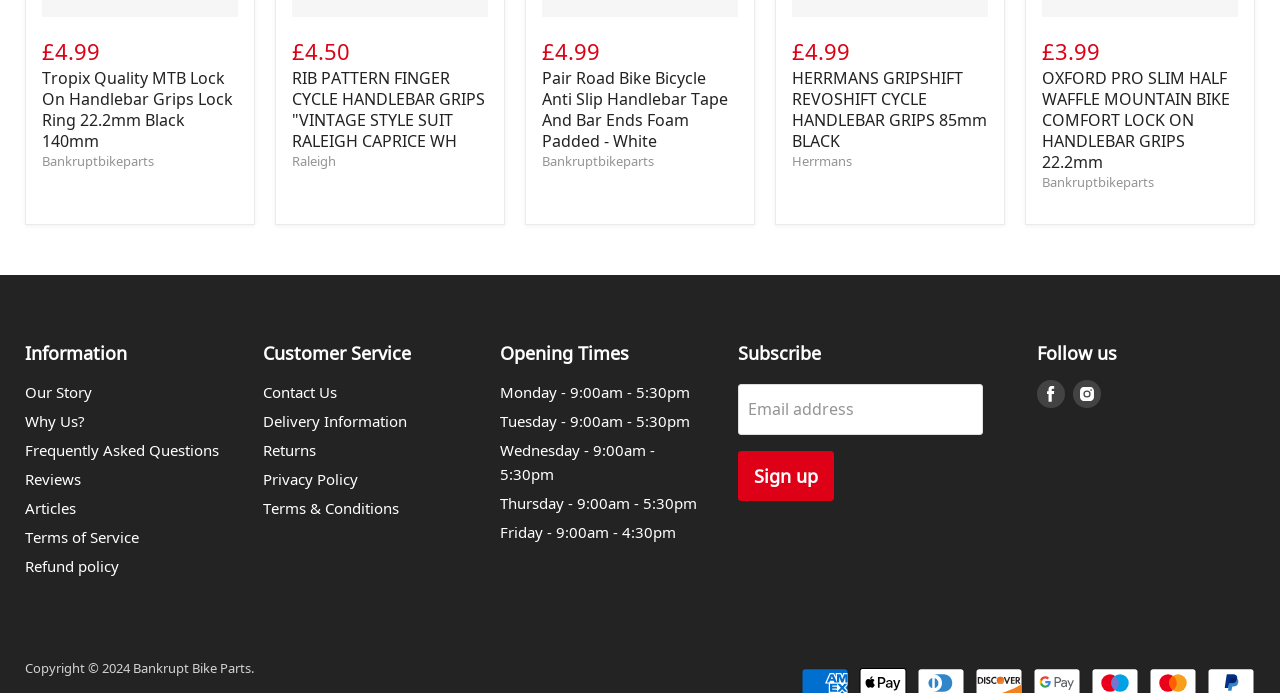Ascertain the bounding box coordinates for the UI element detailed here: "Find us on Instagram". The coordinates should be provided as [left, top, right, bottom] with each value being a float between 0 and 1.

[0.838, 0.549, 0.86, 0.589]